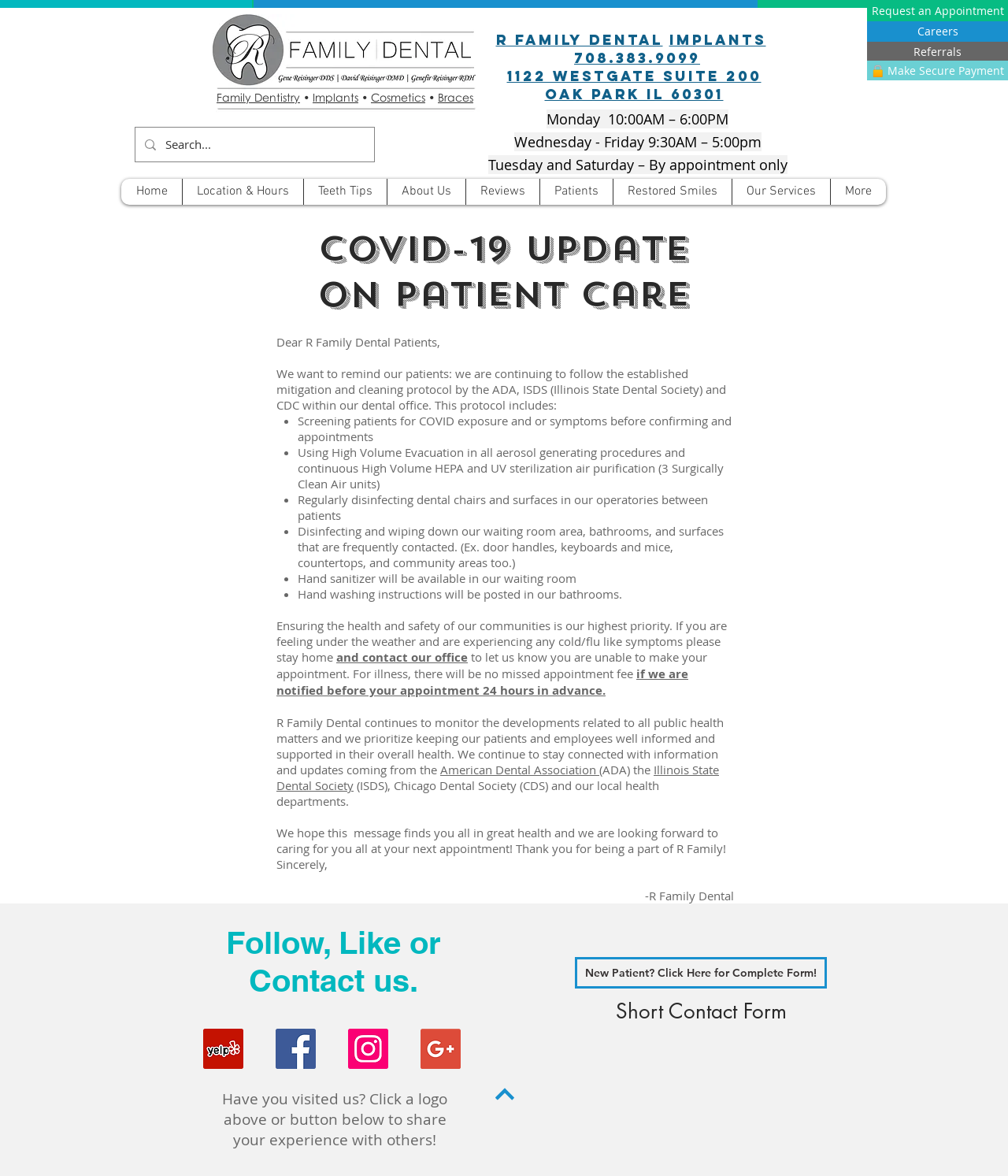Please determine the bounding box coordinates of the element to click in order to execute the following instruction: "Request an appointment". The coordinates should be four float numbers between 0 and 1, specified as [left, top, right, bottom].

[0.86, 0.0, 1.0, 0.018]